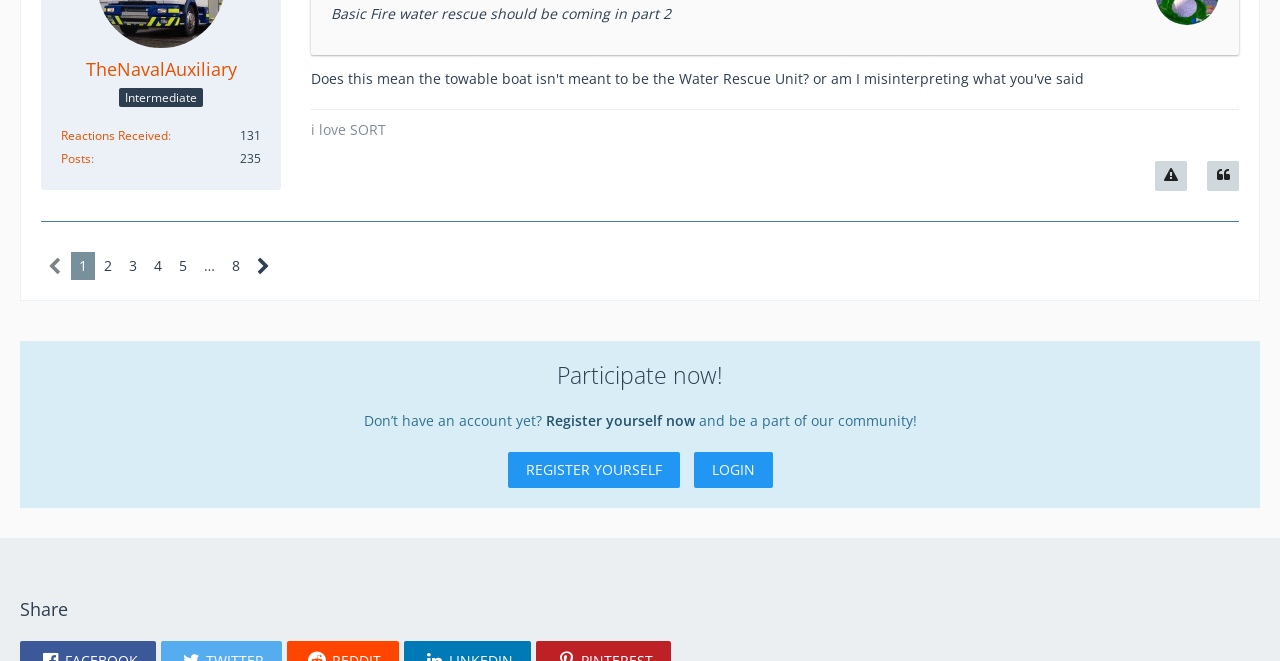Find the bounding box coordinates of the clickable element required to execute the following instruction: "Go to page 2". Provide the coordinates as four float numbers between 0 and 1, i.e., [left, top, right, bottom].

[0.075, 0.381, 0.094, 0.424]